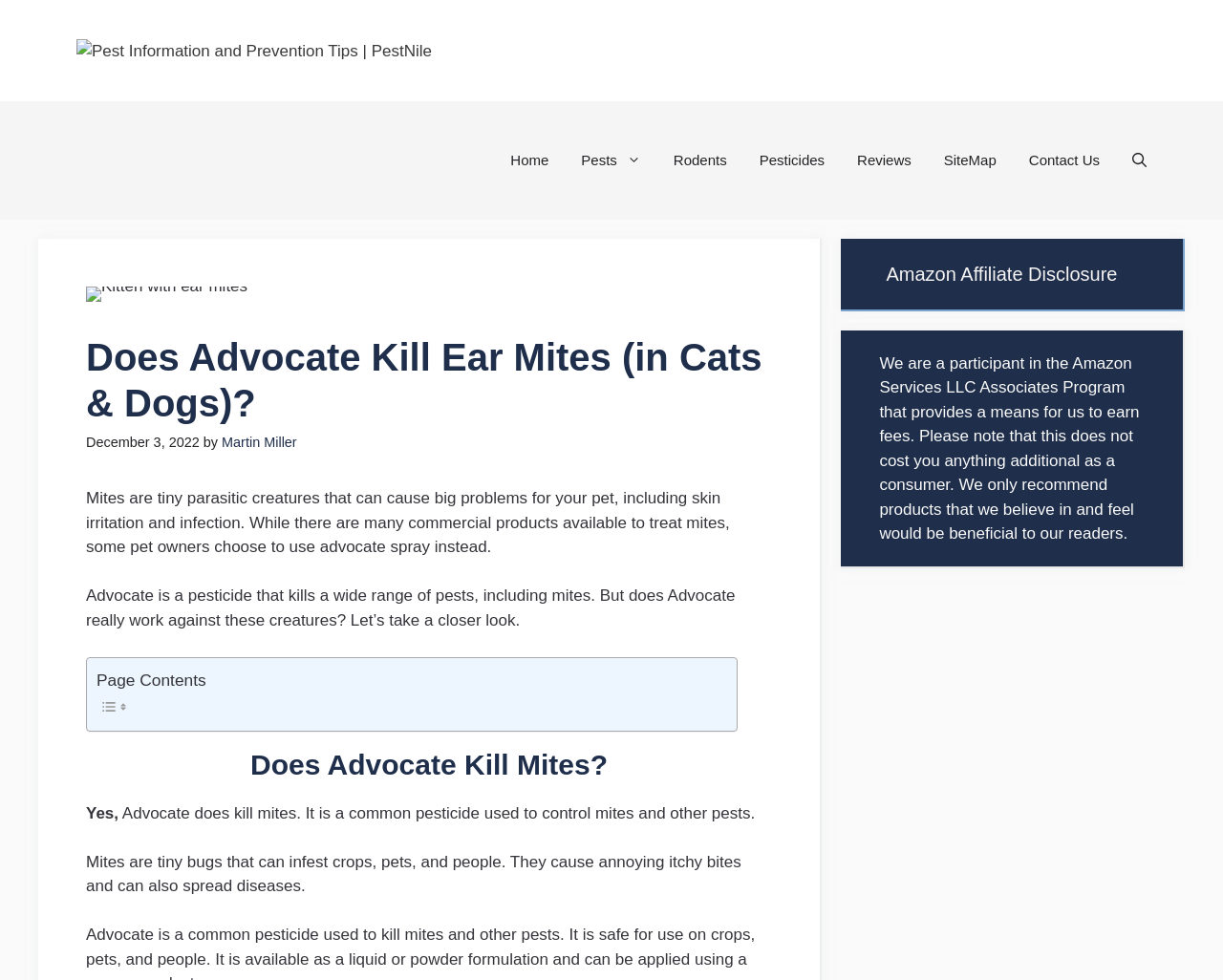Predict the bounding box coordinates of the area that should be clicked to accomplish the following instruction: "Click on the 'POLITICS' link". The bounding box coordinates should consist of four float numbers between 0 and 1, i.e., [left, top, right, bottom].

None